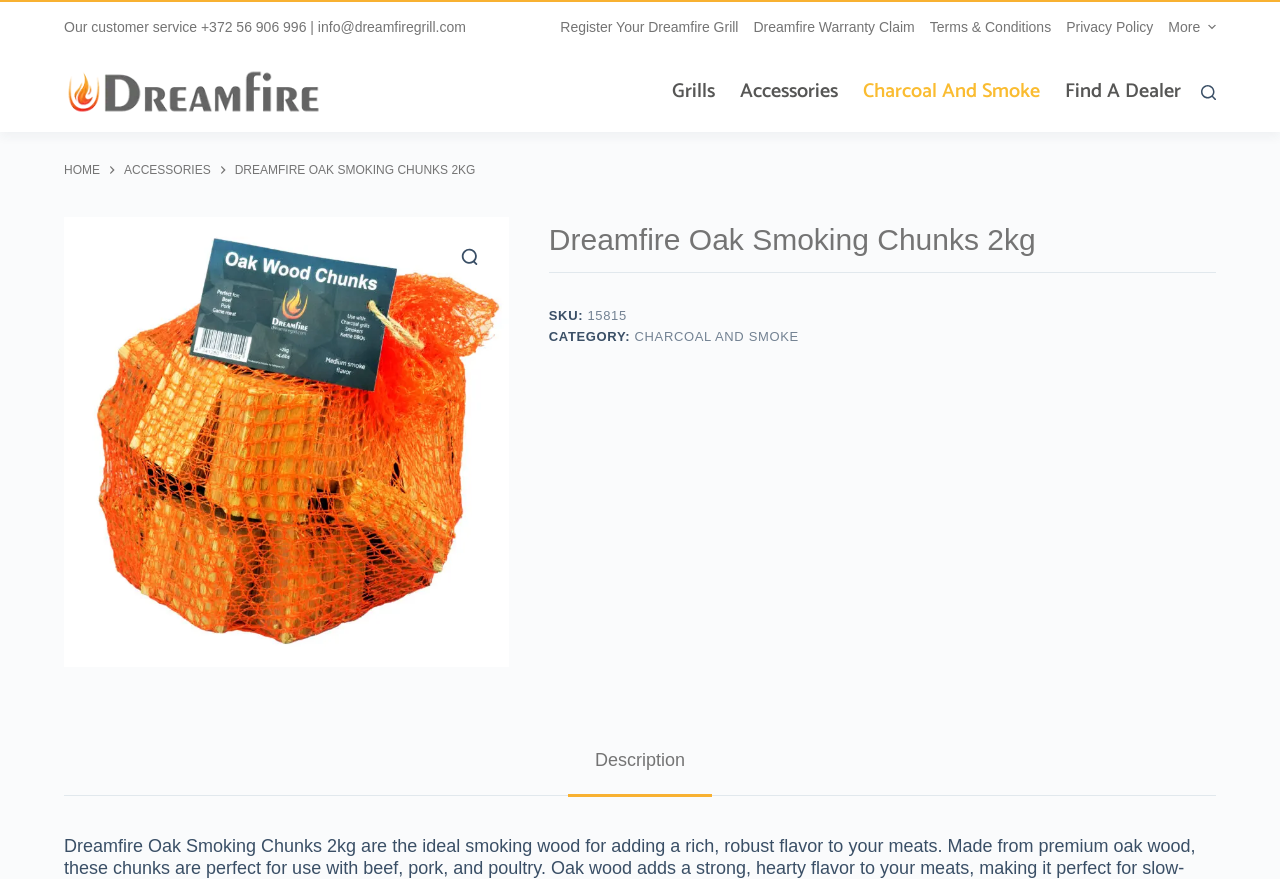Find the bounding box coordinates of the clickable element required to execute the following instruction: "Search for something". Provide the coordinates as four float numbers between 0 and 1, i.e., [left, top, right, bottom].

[0.938, 0.096, 0.95, 0.113]